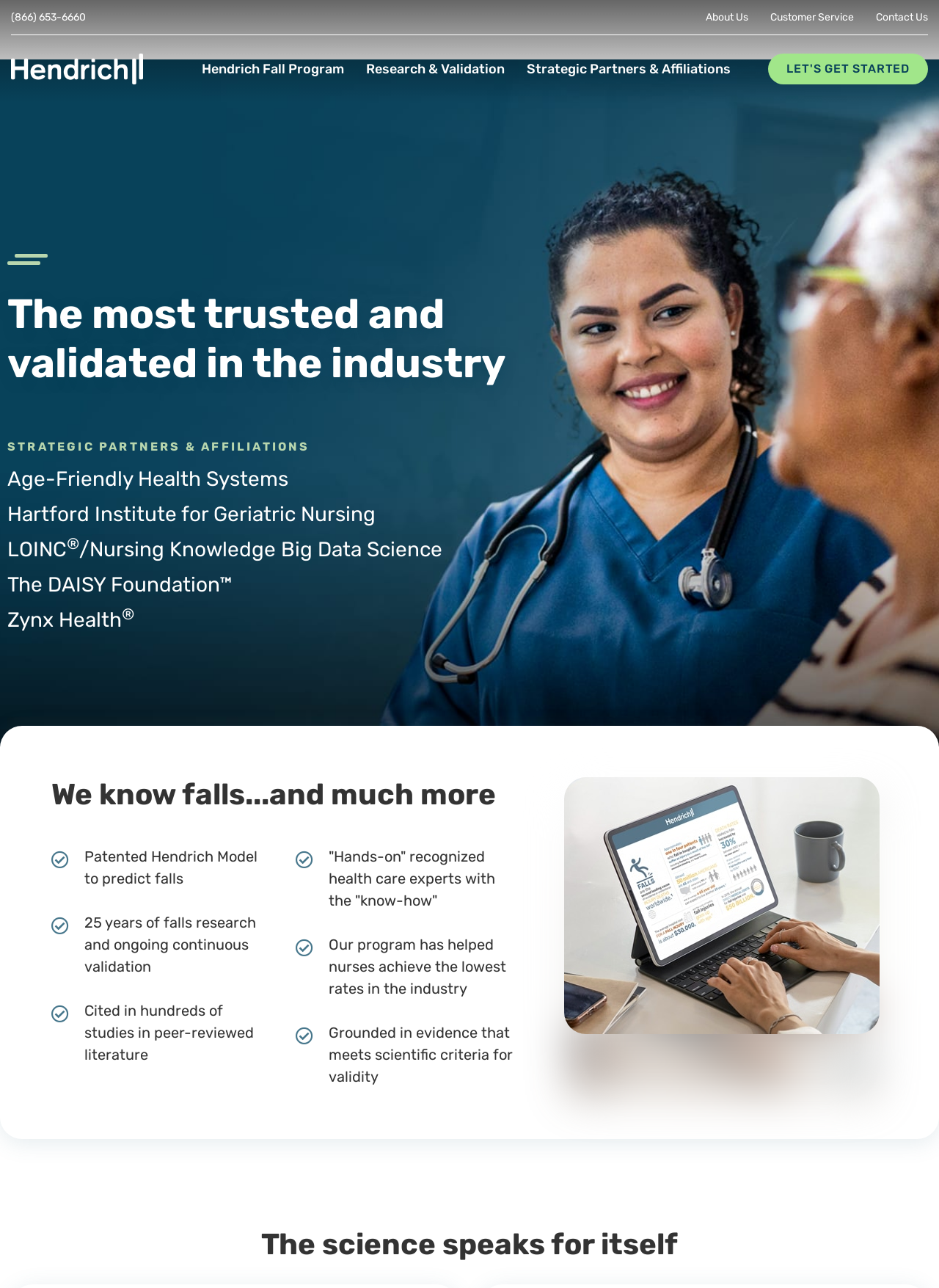Identify and generate the primary title of the webpage.

We know falls...and much more